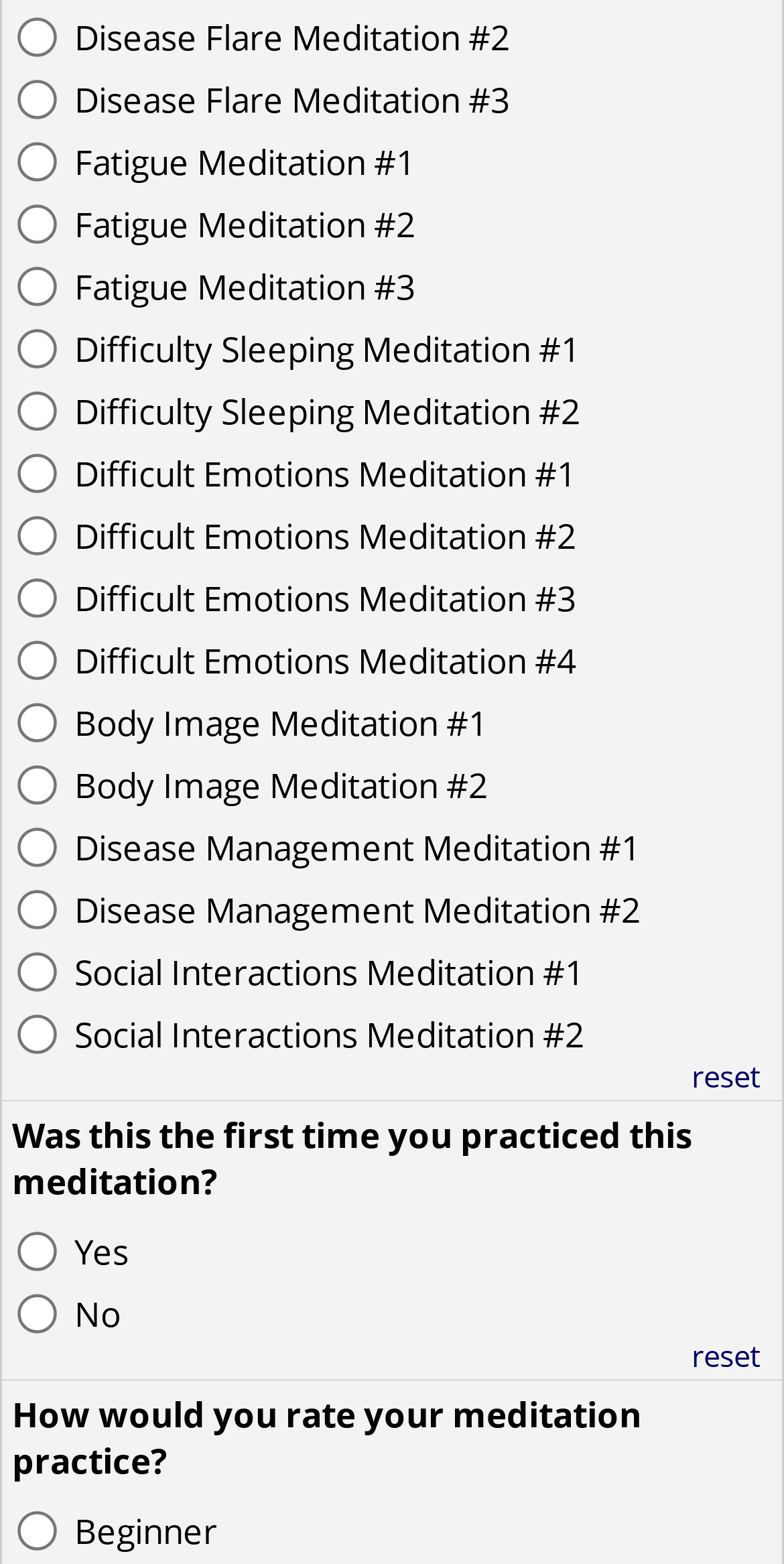How many meditation exercises are listed?
Provide a well-explained and detailed answer to the question.

There are 15 meditation exercises listed because there are 15 radio button options with unique names, ranging from 'Disease Flare Meditation #2' to 'Social Interactions Meditation #2'.